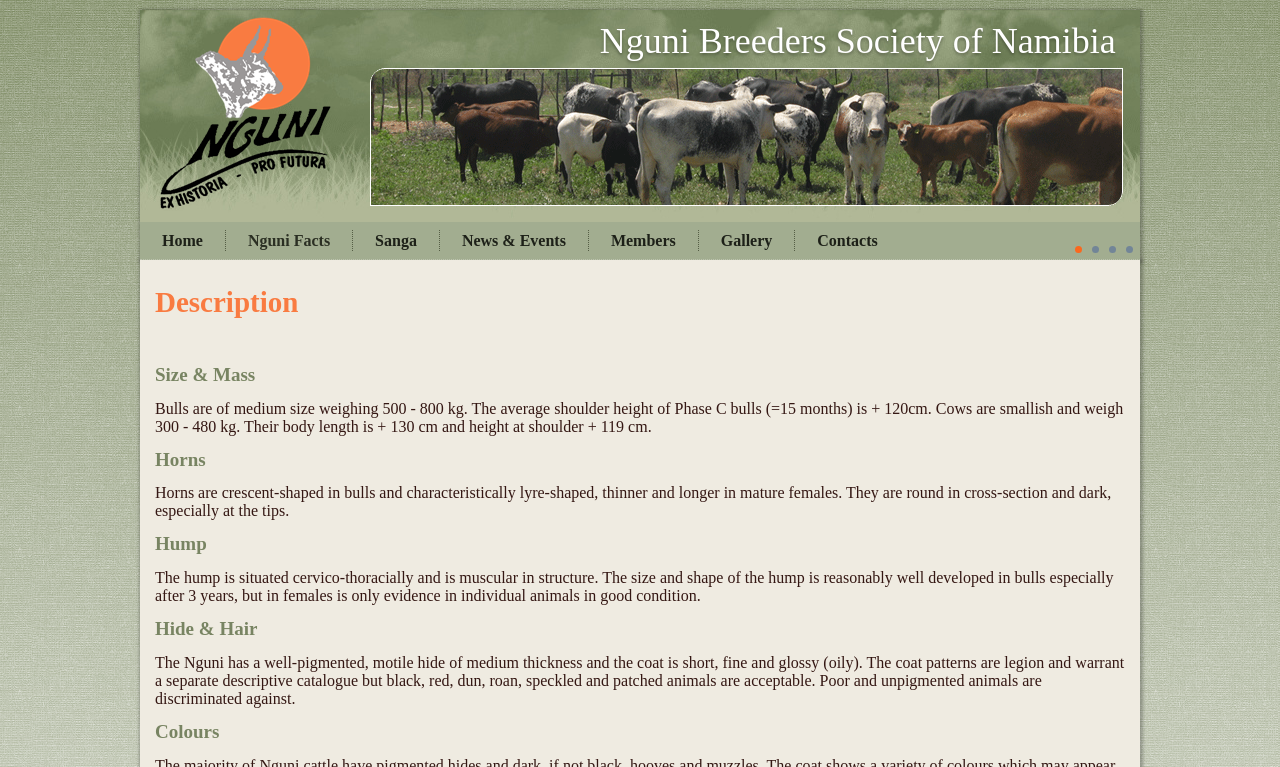What is the shape of the horns in mature females?
Look at the image and answer with only one word or phrase.

lyre-shaped